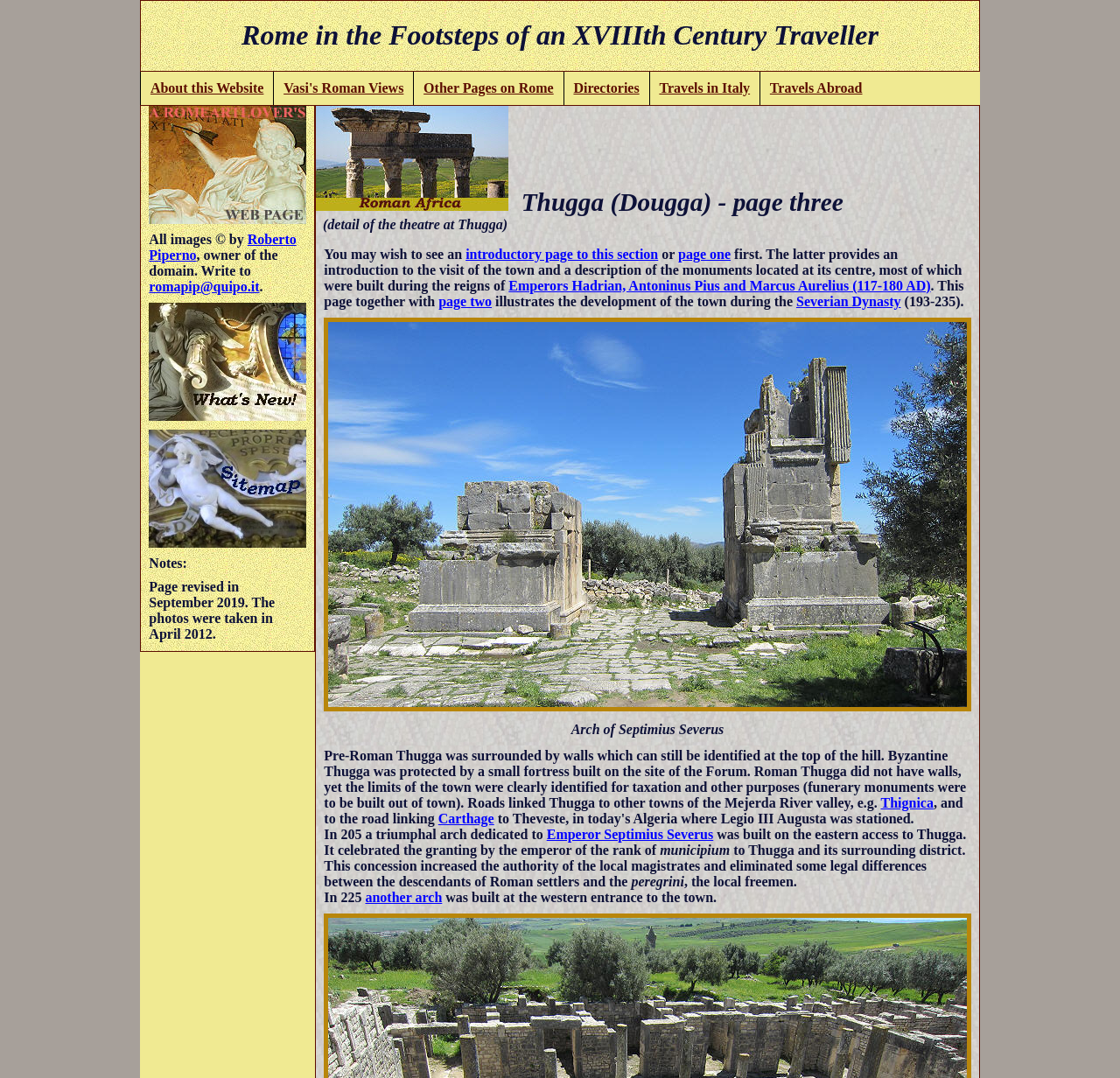Locate the bounding box coordinates of the clickable area to execute the instruction: "View 'page one'". Provide the coordinates as four float numbers between 0 and 1, represented as [left, top, right, bottom].

[0.606, 0.229, 0.652, 0.242]